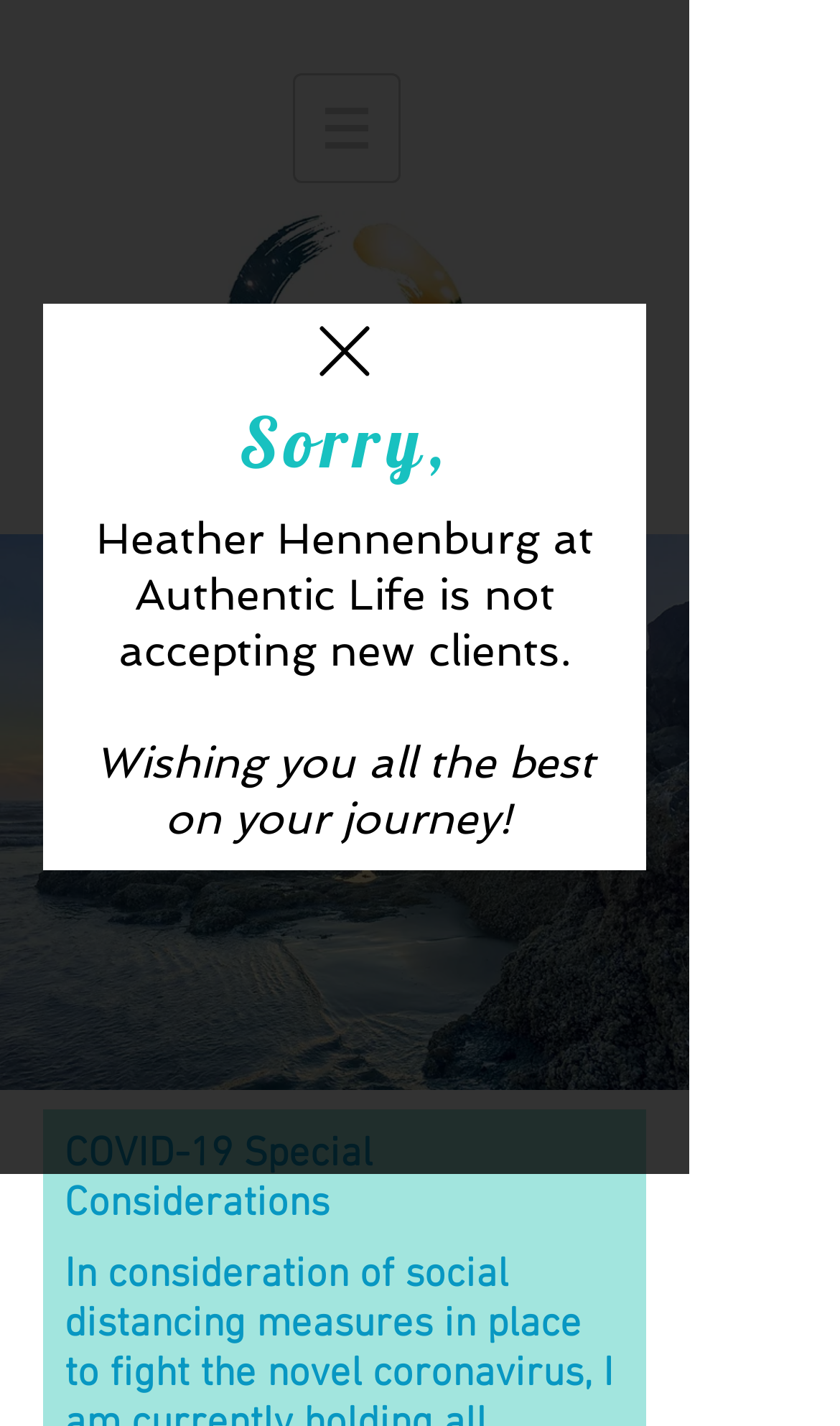Is the counsellor accepting new clients?
Provide a detailed answer to the question, using the image to inform your response.

I read the StaticText element in the dialog box, which says 'Heather Hennenburg at Authentic Life is not accepting new clients.', indicating that the counsellor is not currently accepting new clients.